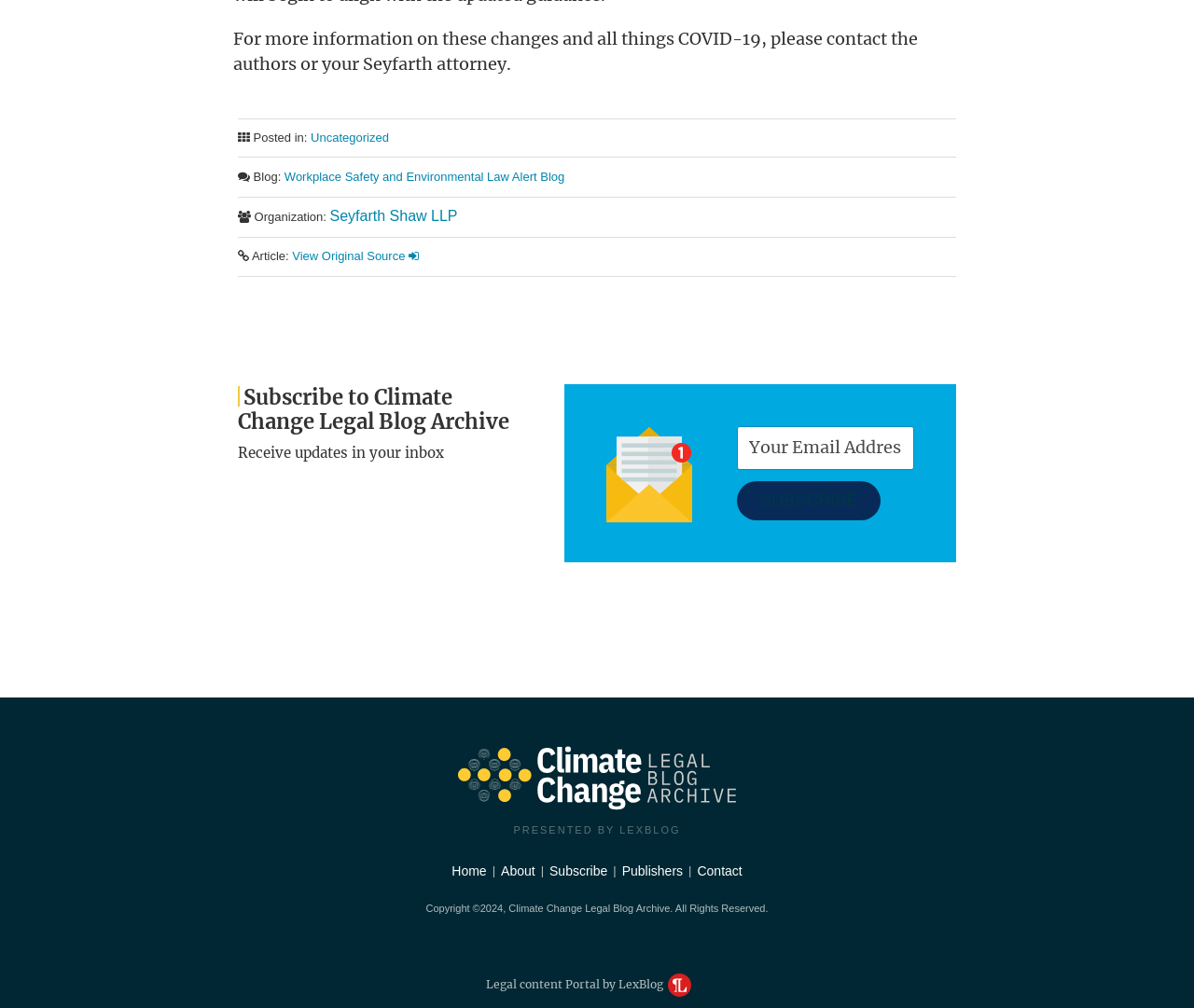Highlight the bounding box coordinates of the region I should click on to meet the following instruction: "Subscribe to the blog".

[0.617, 0.478, 0.738, 0.517]